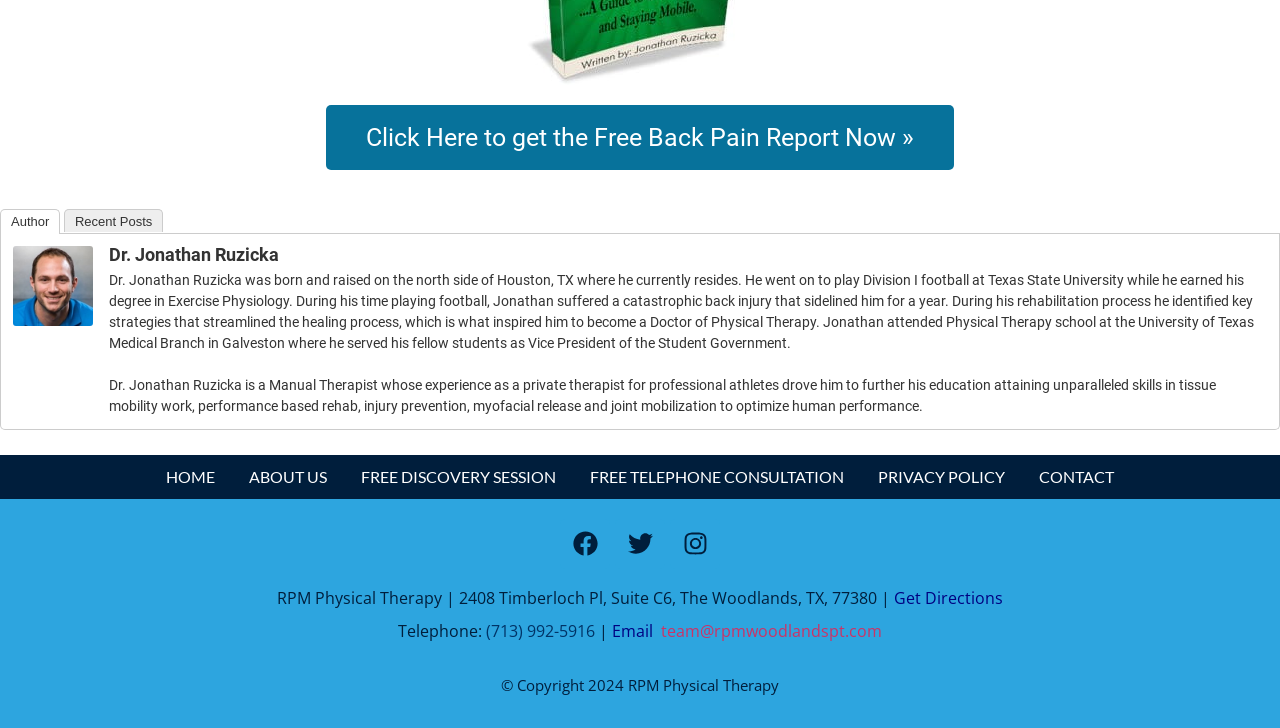Using the provided element description: "Dr. Jonathan Ruzicka", determine the bounding box coordinates of the corresponding UI element in the screenshot.

[0.085, 0.335, 0.218, 0.364]